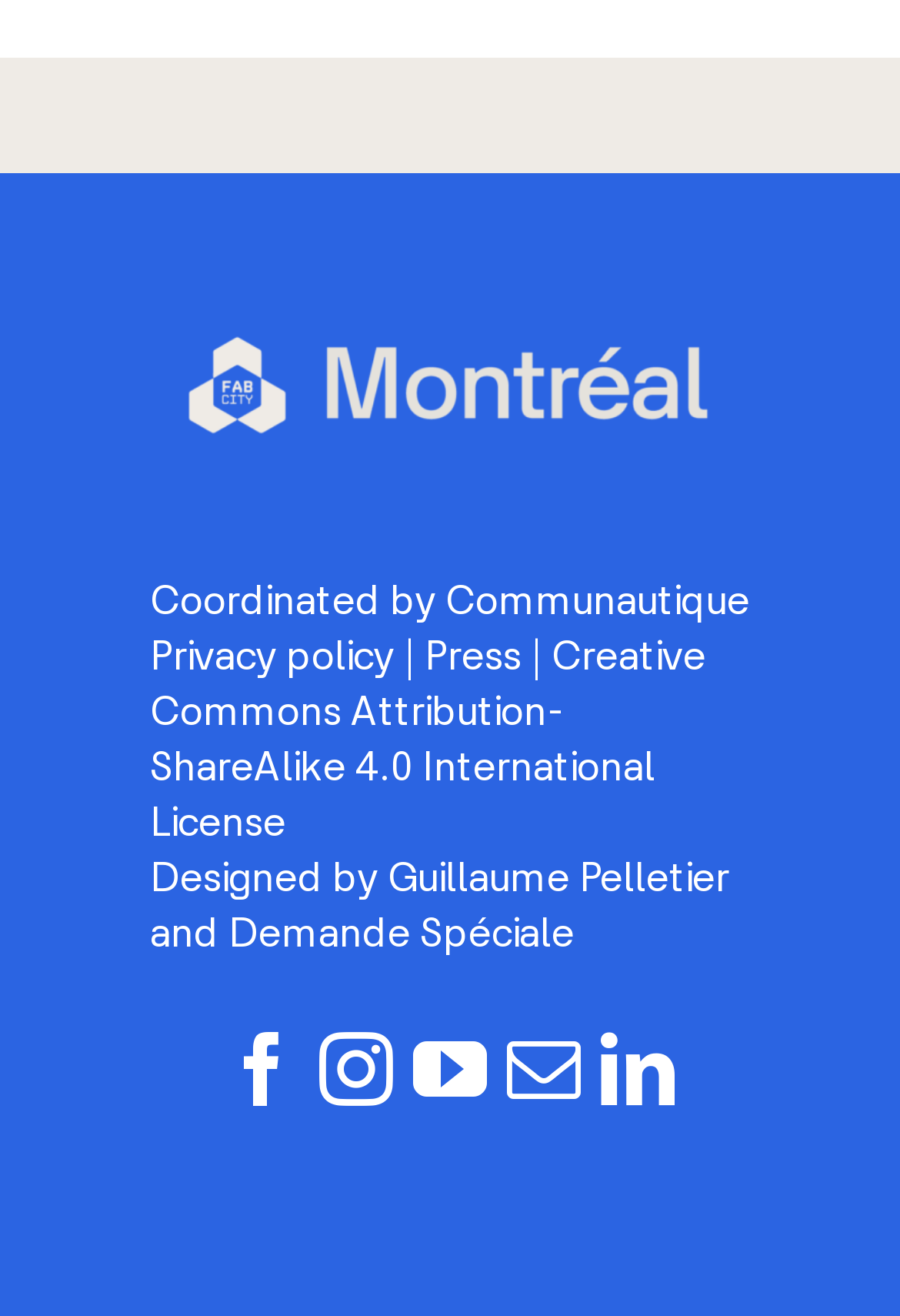Please specify the bounding box coordinates of the region to click in order to perform the following instruction: "Visit Press".

[0.472, 0.483, 0.579, 0.517]